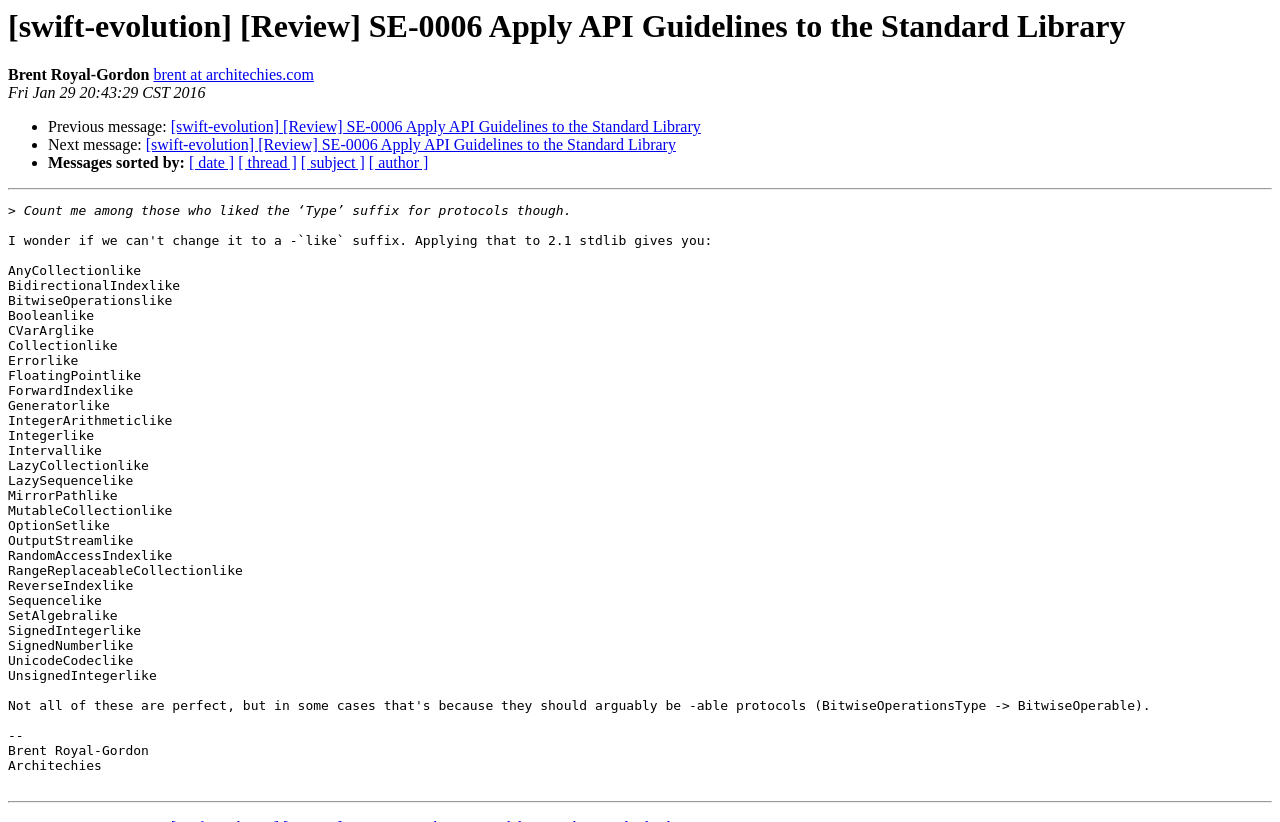Determine the bounding box coordinates in the format (top-left x, top-left y, bottom-right x, bottom-right y). Ensure all values are floating point numbers between 0 and 1. Identify the bounding box of the UI element described by: [ thread ]

[0.186, 0.188, 0.232, 0.209]